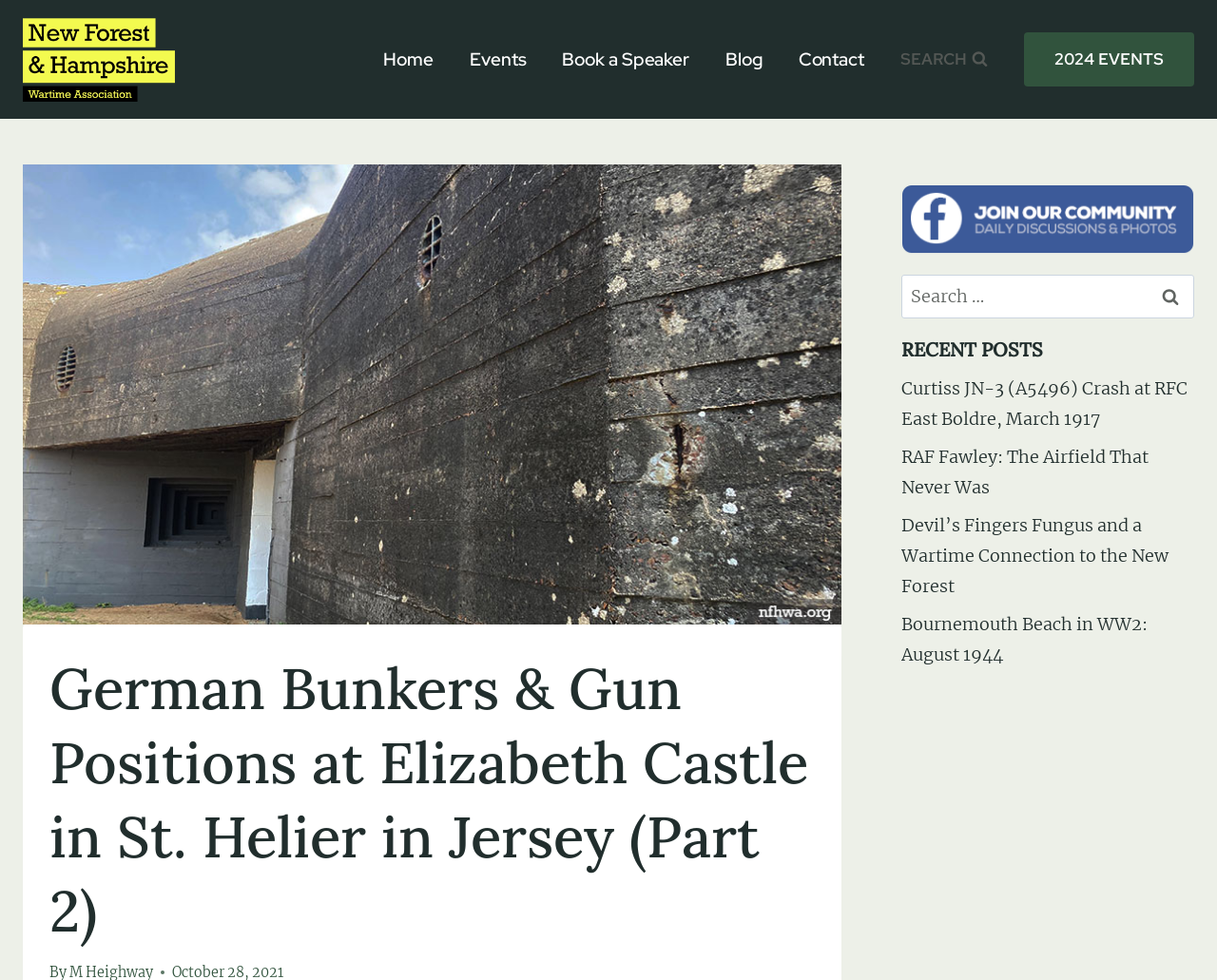What is the name of the association linked at the top?
Based on the image, give a one-word or short phrase answer.

New Forest & Hampshire Wartime Association